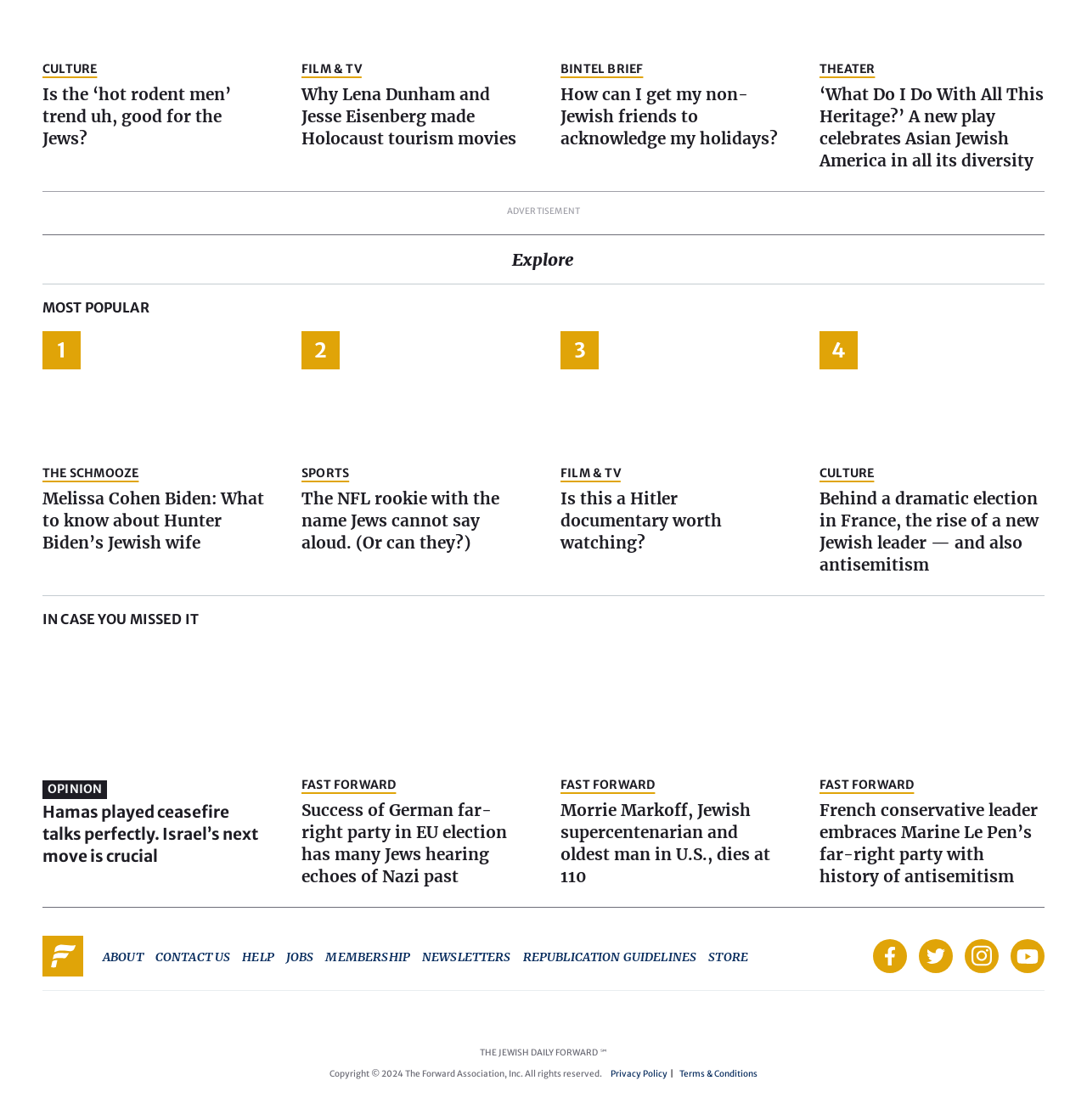Please provide a comprehensive answer to the question based on the screenshot: What is the name of the publication

The publication's name is displayed at the top of the webpage as 'THE JEWISH DAILY FORWARD ℠', as indicated by the StaticText element with OCR text 'THE JEWISH DAILY FORWARD ℠'.